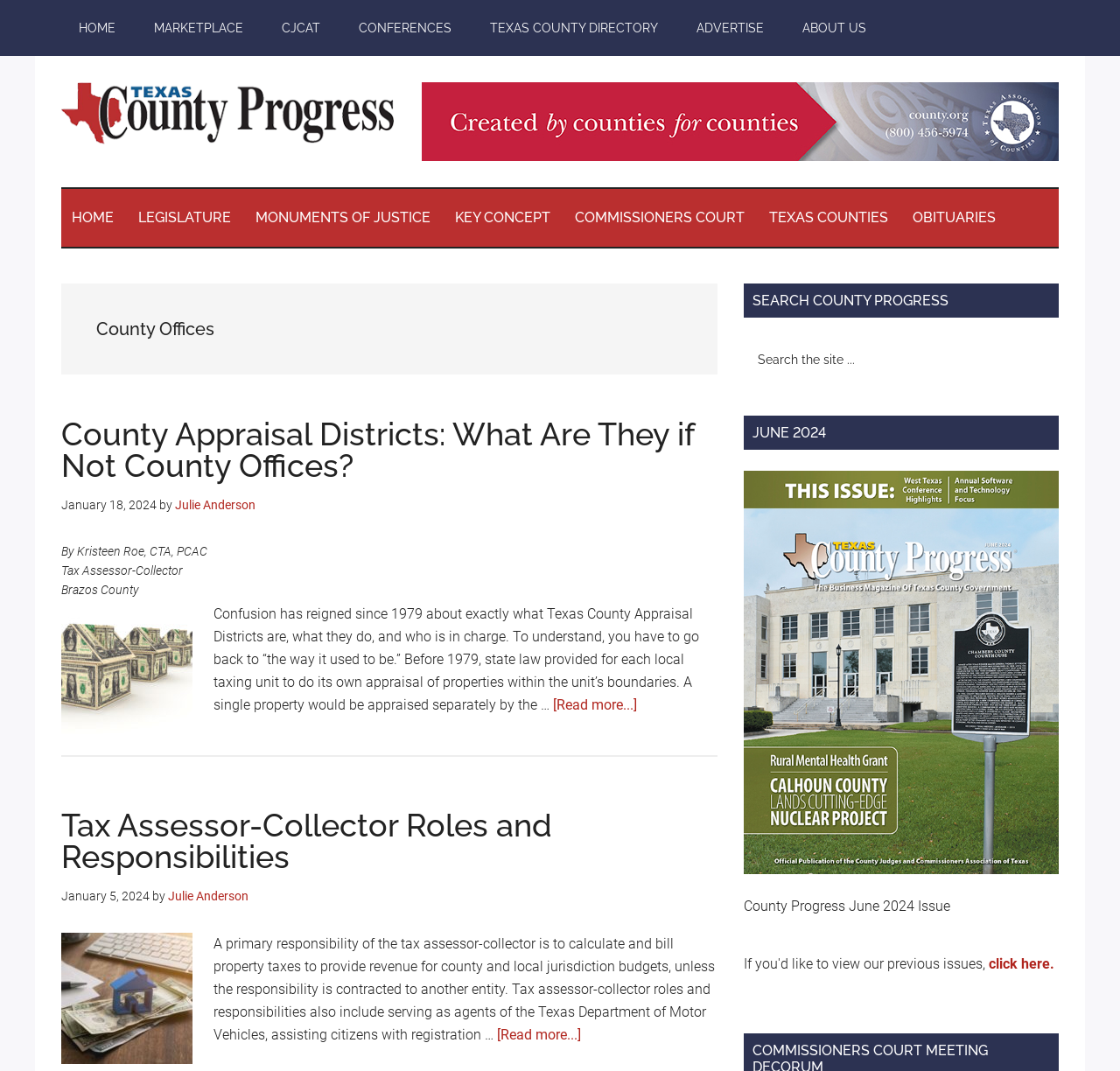Determine the bounding box coordinates of the clickable region to execute the instruction: "View the June 2024 issue". The coordinates should be four float numbers between 0 and 1, denoted as [left, top, right, bottom].

[0.664, 0.44, 0.945, 0.816]